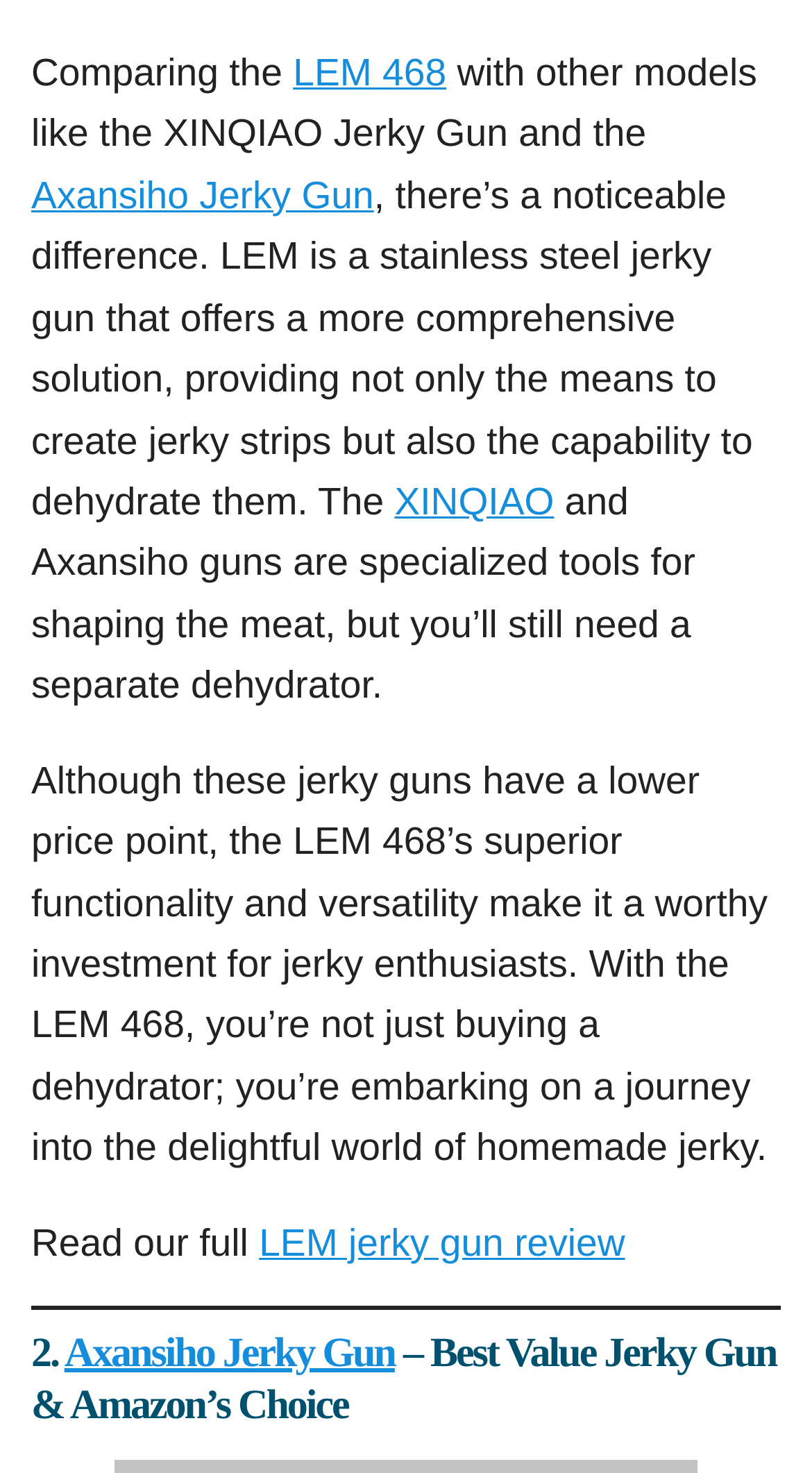Carefully examine the image and provide an in-depth answer to the question: What is the name of the review article mentioned on the webpage?

The webpage mentions a full review article of the LEM jerky gun, which is linked to the text 'Read our full LEM jerky gun review'.